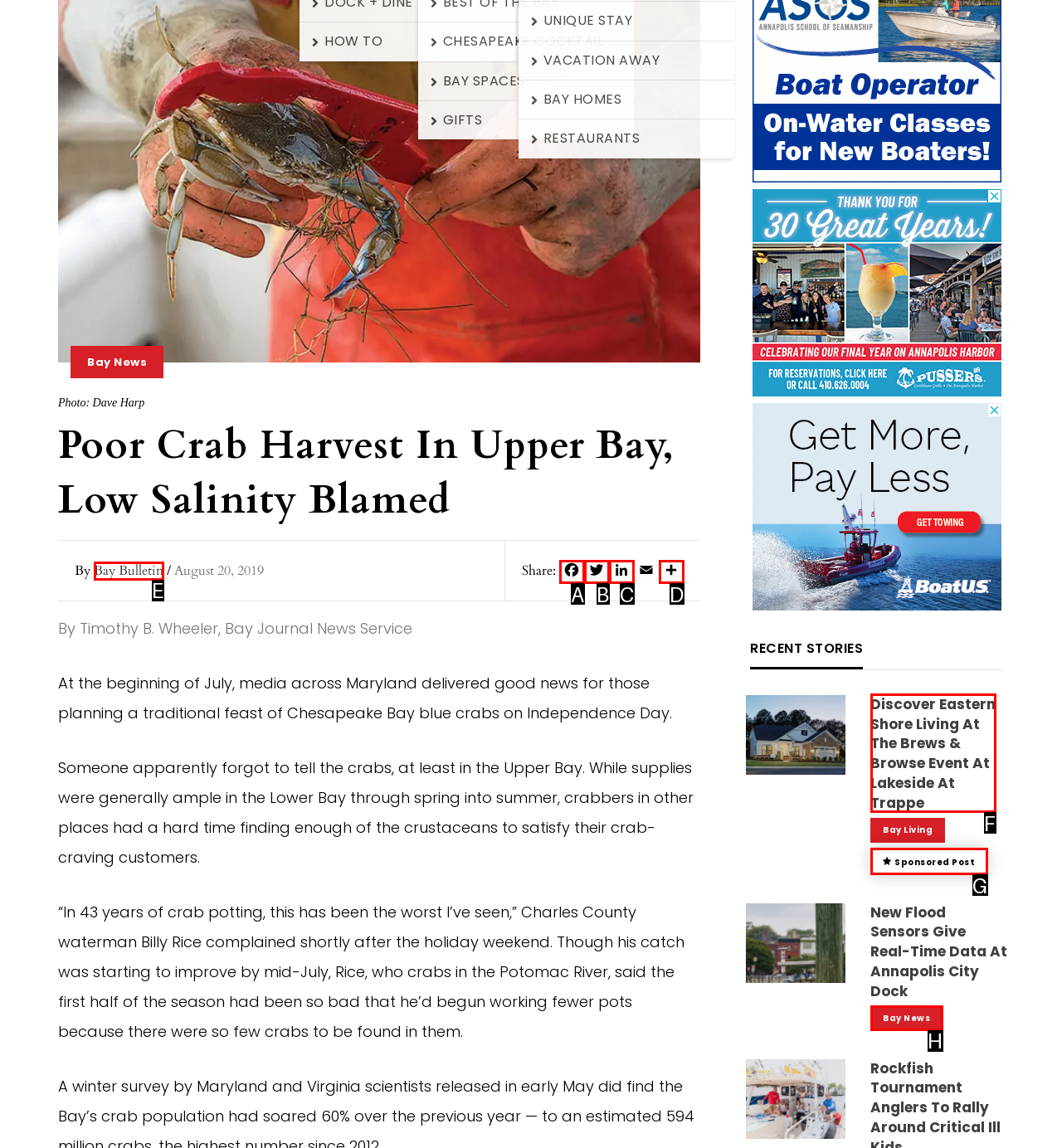Match the description to the correct option: Facebook
Provide the letter of the matching option directly.

A